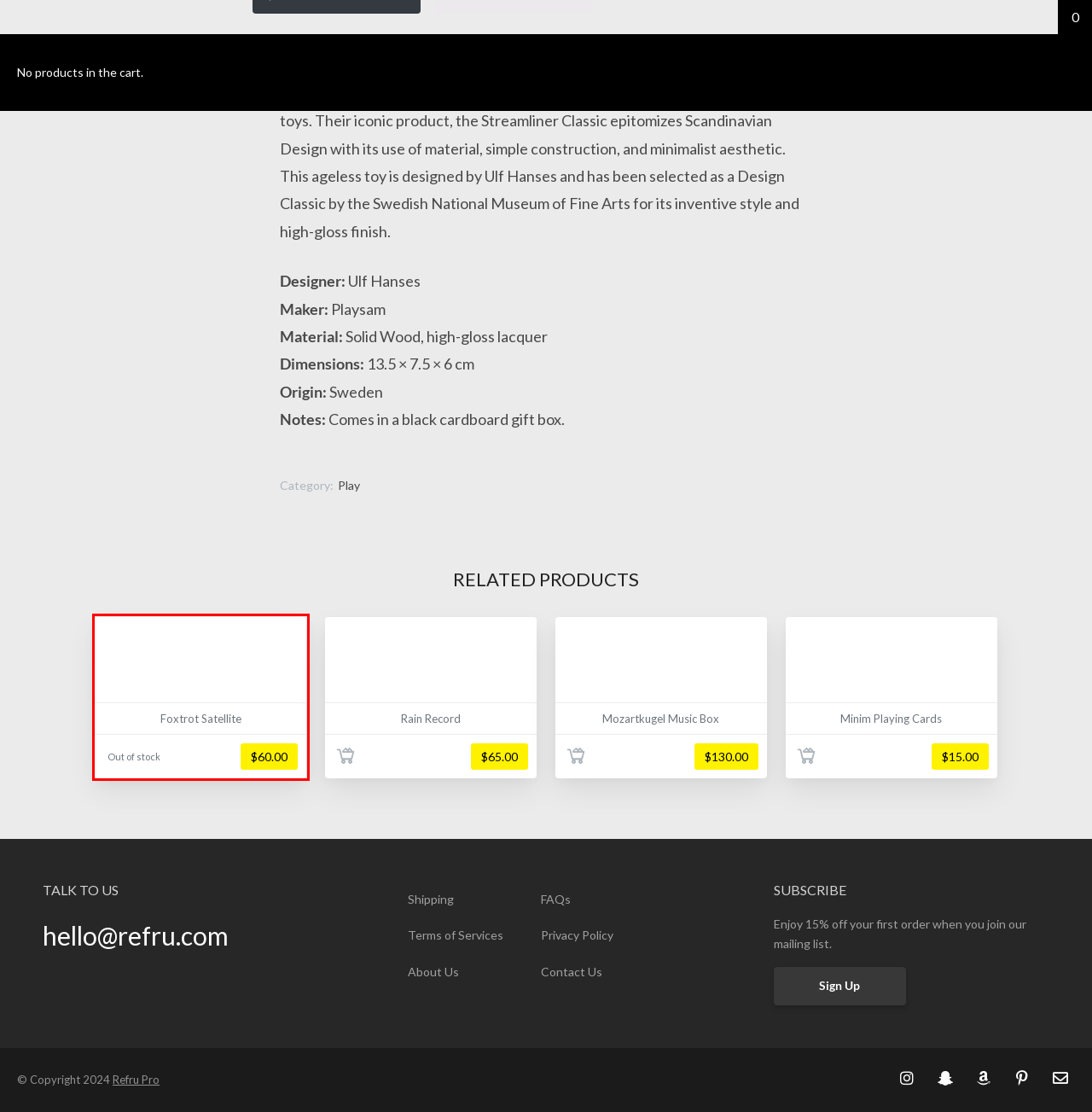You’re provided with a screenshot of a webpage that has a red bounding box around an element. Choose the best matching webpage description for the new page after clicking the element in the red box. The options are:
A. Rain Record – Refru Pro
B. Minim Playing Cards – Refru Pro
C. Mozartkugel Music Box – Refru Pro
D. Foxtrot Satellite – Refru Pro
E. Play – Refru Pro
F. Amazon.com
G. Office – Refru Pro
H. Share the moment | Snapchat

D